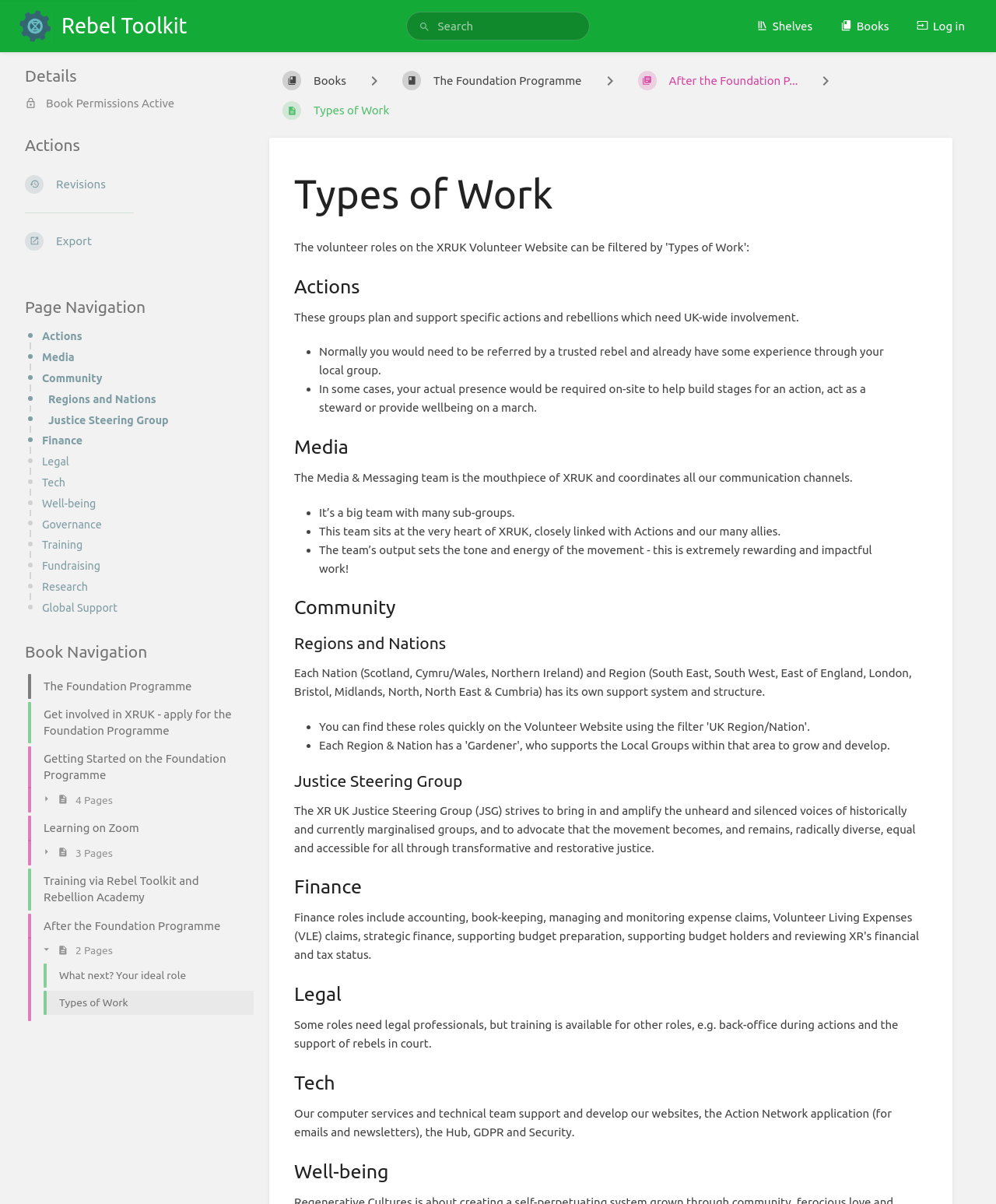Please pinpoint the bounding box coordinates for the region I should click to adhere to this instruction: "Go to Types of Work".

[0.031, 0.821, 0.255, 0.844]